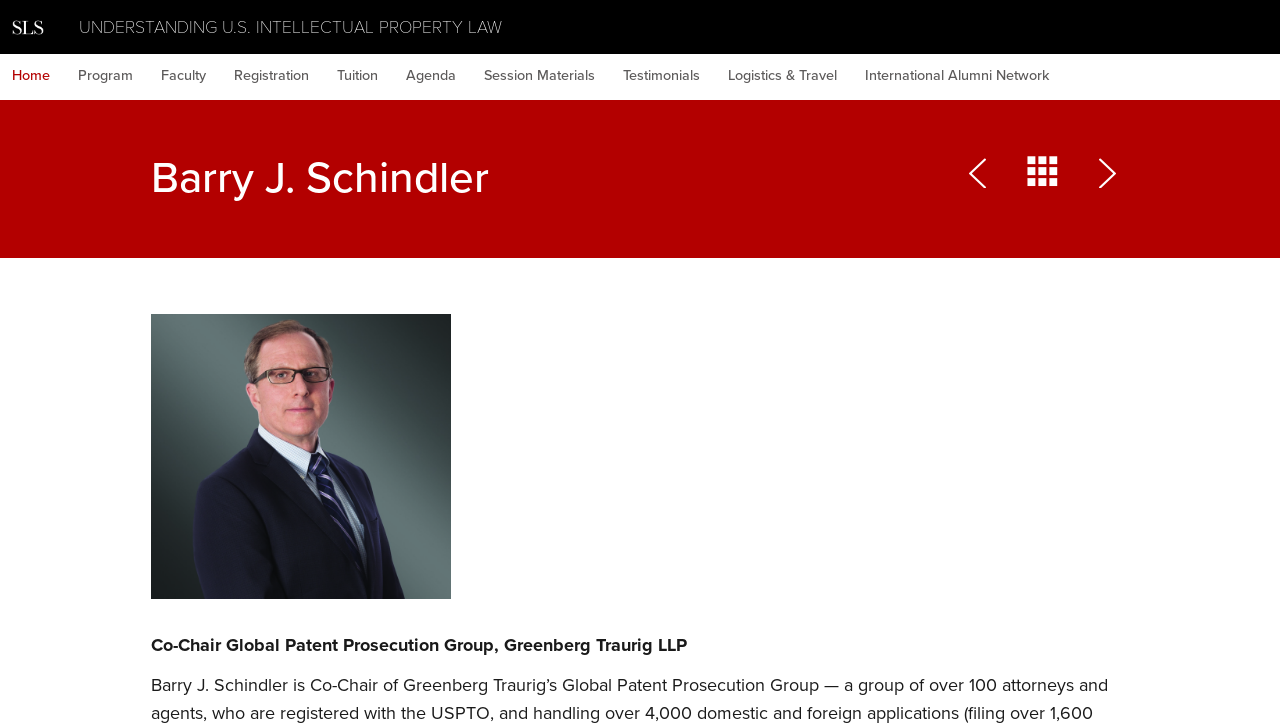What is the purpose of the webpage?
Refer to the image and provide a concise answer in one word or phrase.

To provide information about Barry J. Schindler and U.S. Intellectual Property Law